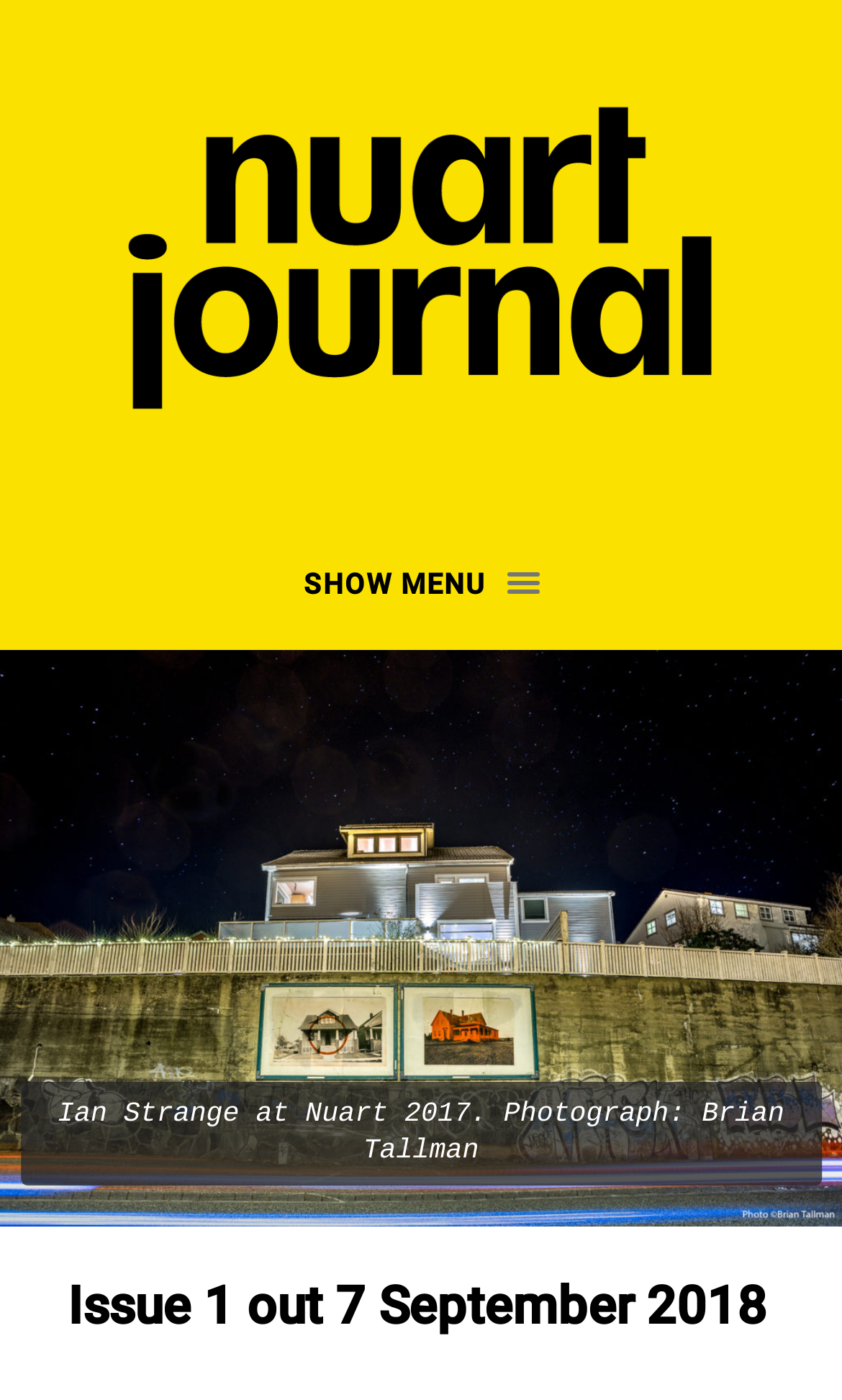Please look at the image and answer the question with a detailed explanation: What is the year of the photograph of Ian Strange?

The figcaption accompanying the photograph of Ian Strange mentions the year 2017, which is the year the photograph was taken.